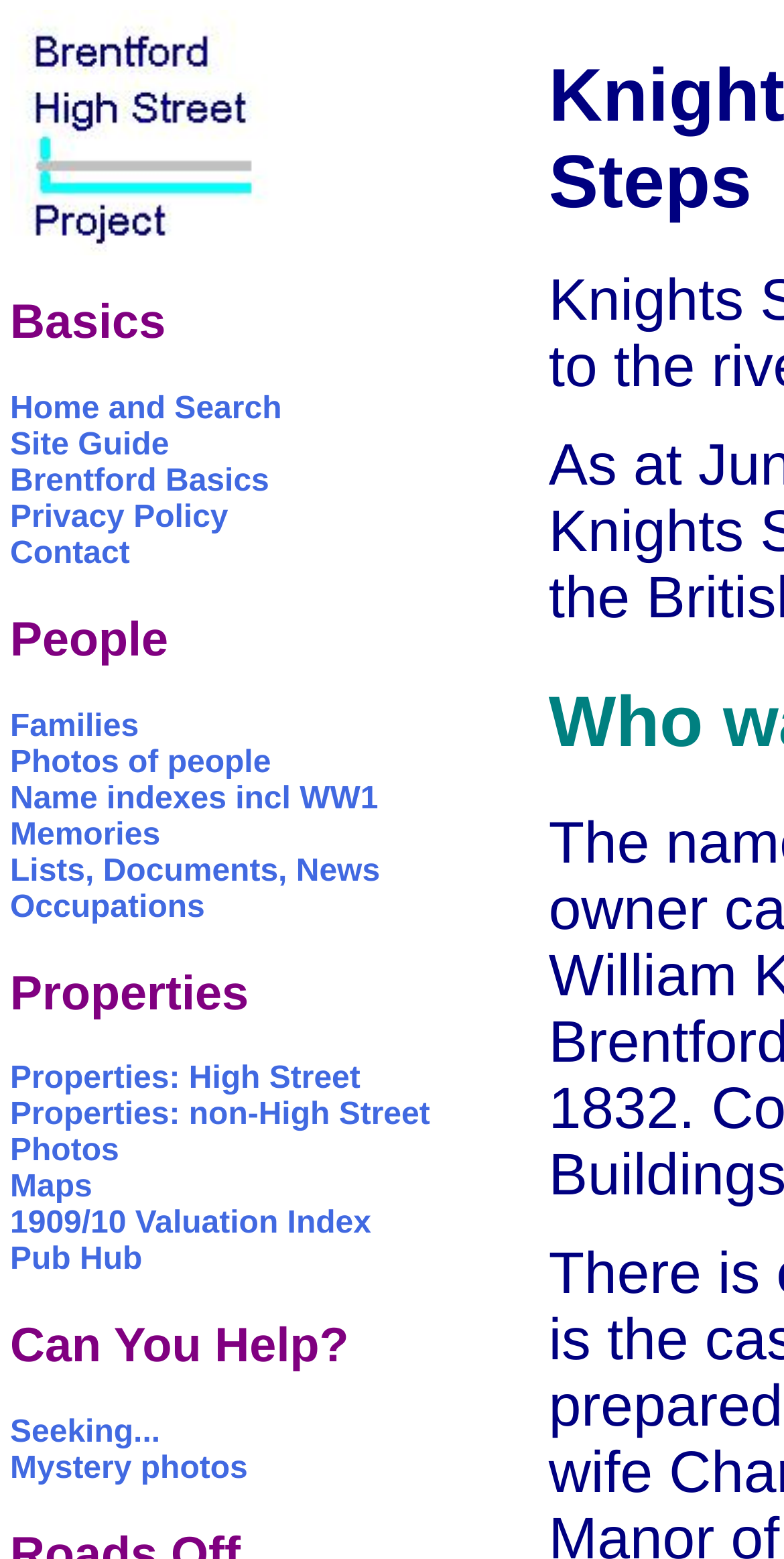How many links are there in the 'People' section?
Answer with a single word or phrase by referring to the visual content.

4